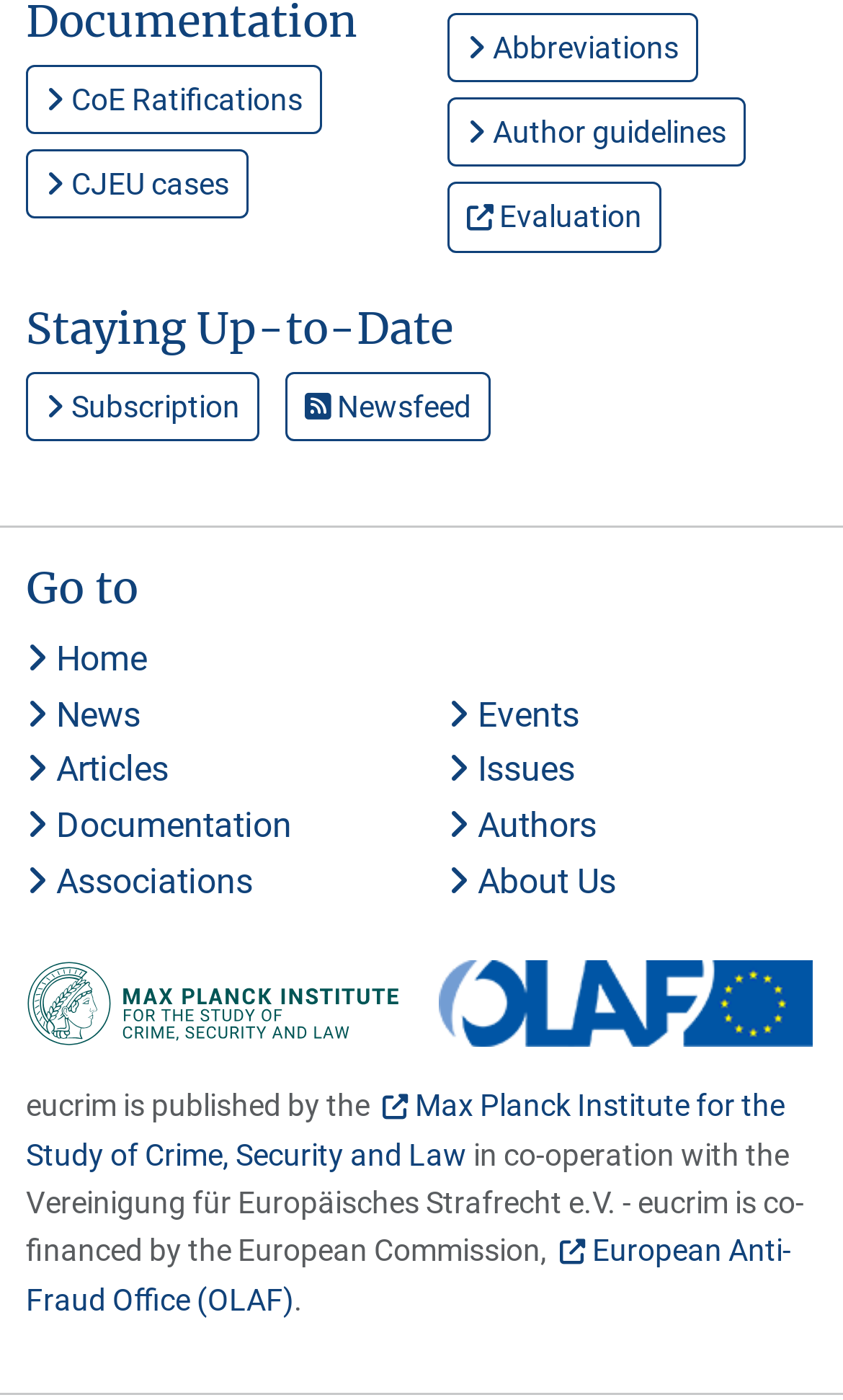Identify the bounding box coordinates of the clickable section necessary to follow the following instruction: "Check the European Anti-Fraud Office website". The coordinates should be presented as four float numbers from 0 to 1, i.e., [left, top, right, bottom].

[0.031, 0.881, 0.938, 0.94]